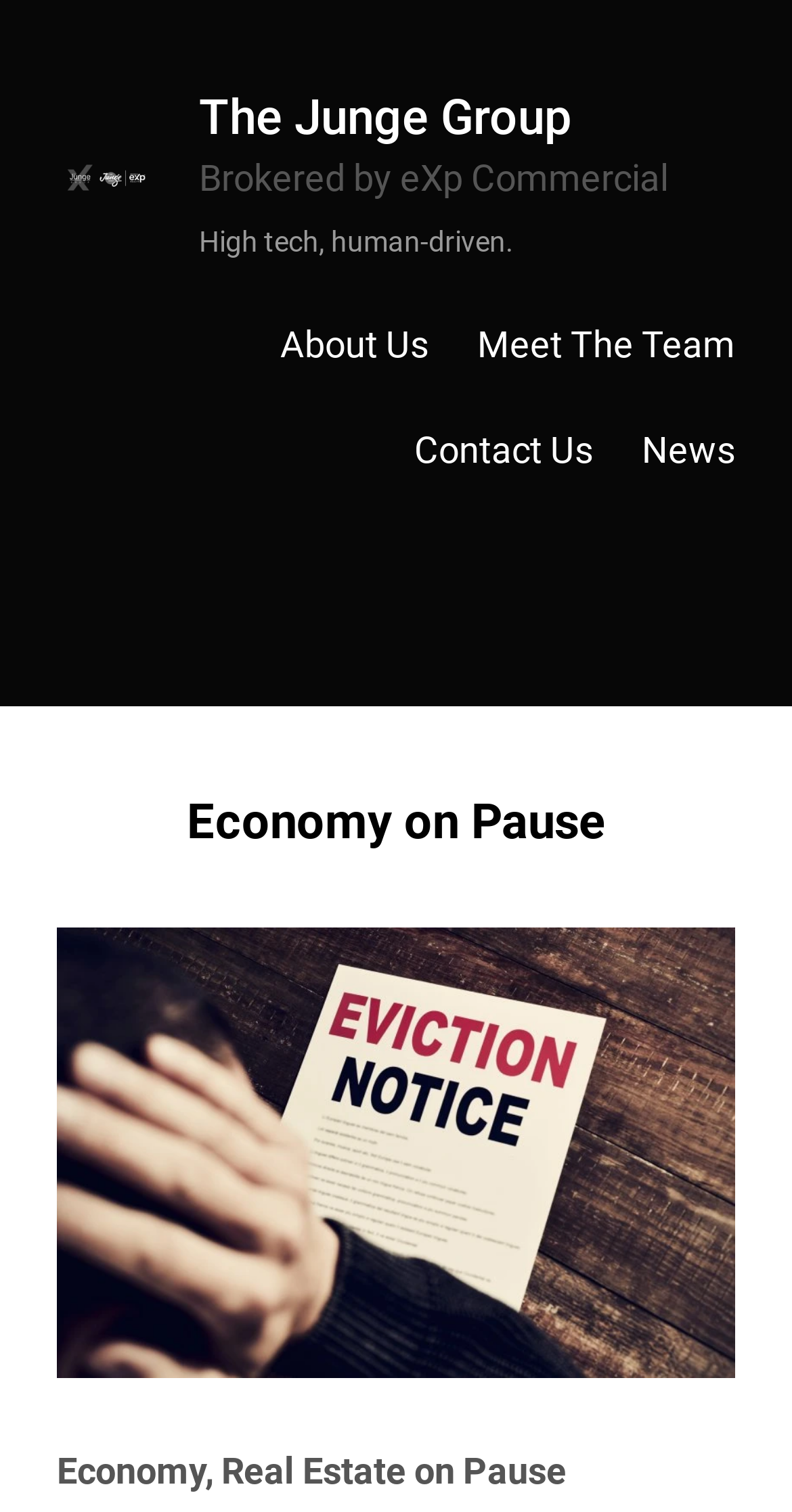How many navigation links are there?
Please ensure your answer is as detailed and informative as possible.

The navigation links can be found in the header section of the webpage. There are four links: 'About Us', 'Meet The Team', 'Contact Us', and 'News'.